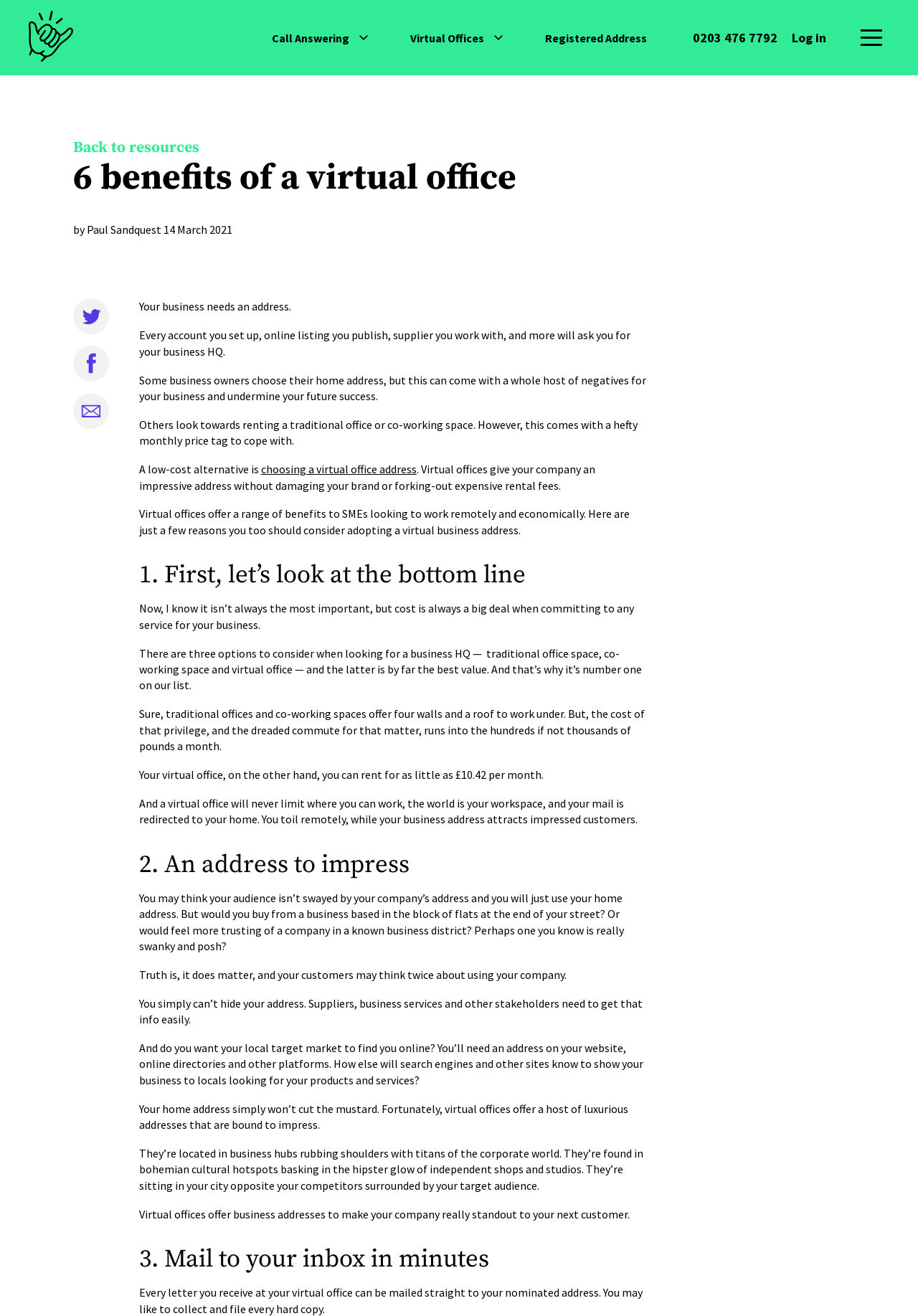What is the minimum monthly cost of a virtual office?
Give a thorough and detailed response to the question.

As stated in the section '1. First, let’s look at the bottom line', a virtual office can be rented for as little as £10.42 per month, making it a cost-effective option for businesses.